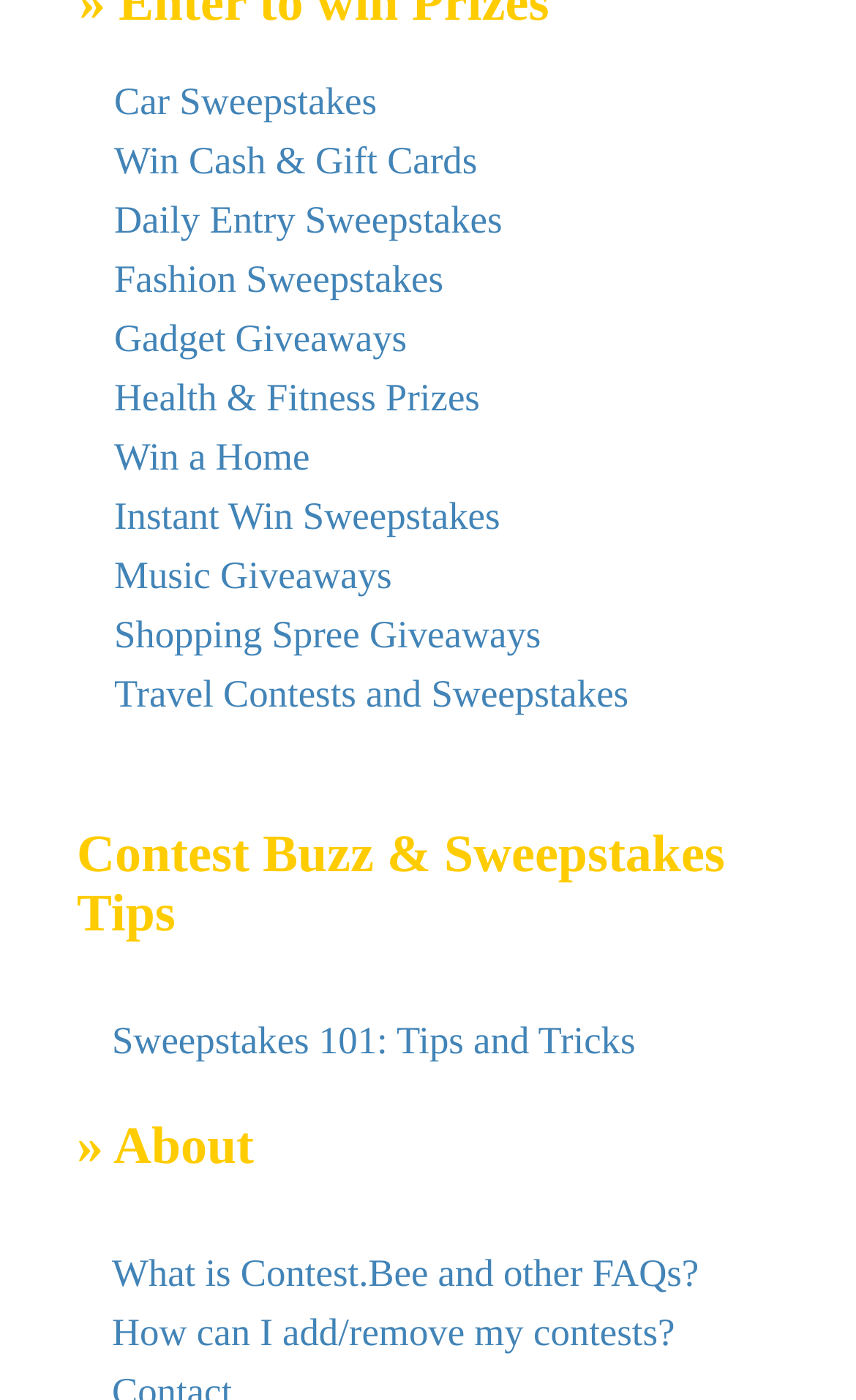Please identify the bounding box coordinates of the element that needs to be clicked to execute the following command: "Leave a reply". Provide the bounding box using four float numbers between 0 and 1, formatted as [left, top, right, bottom].

None